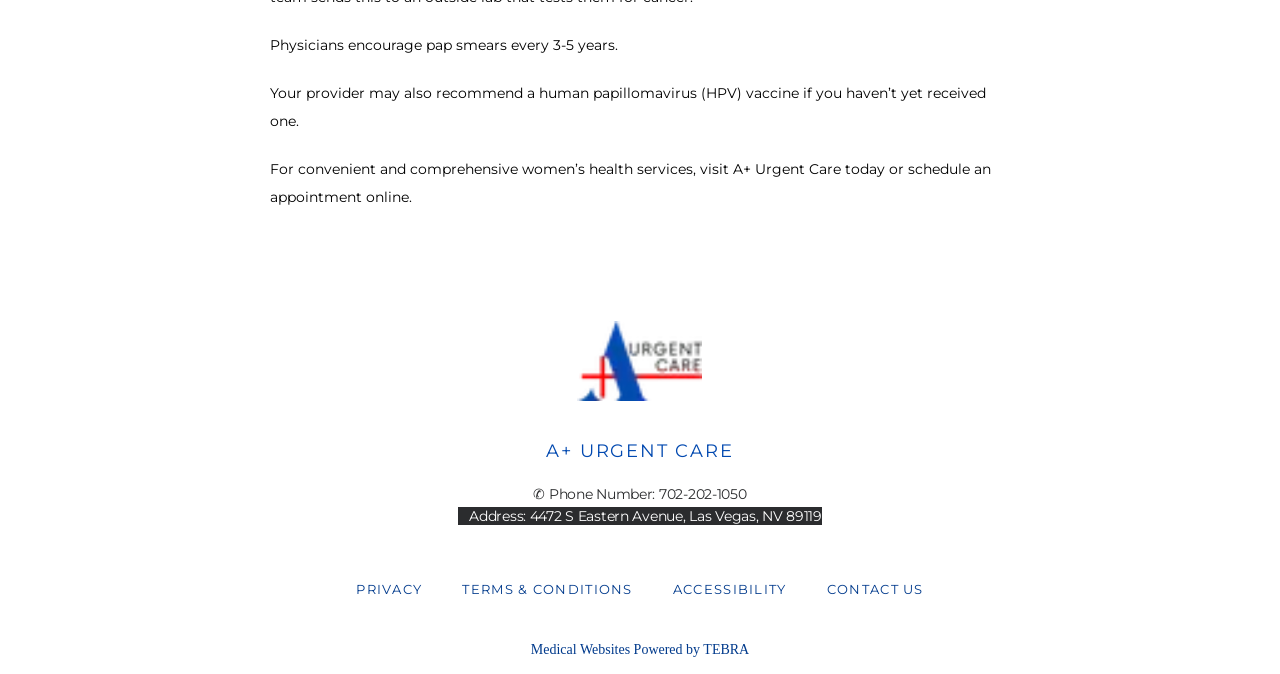Refer to the image and answer the question with as much detail as possible: What is the name of the company that powers the medical website?

The webpage has a link with the text 'Medical Websites Powered by' followed by a link 'TEBRA', which suggests that TEBRA is the company that powers the medical website.